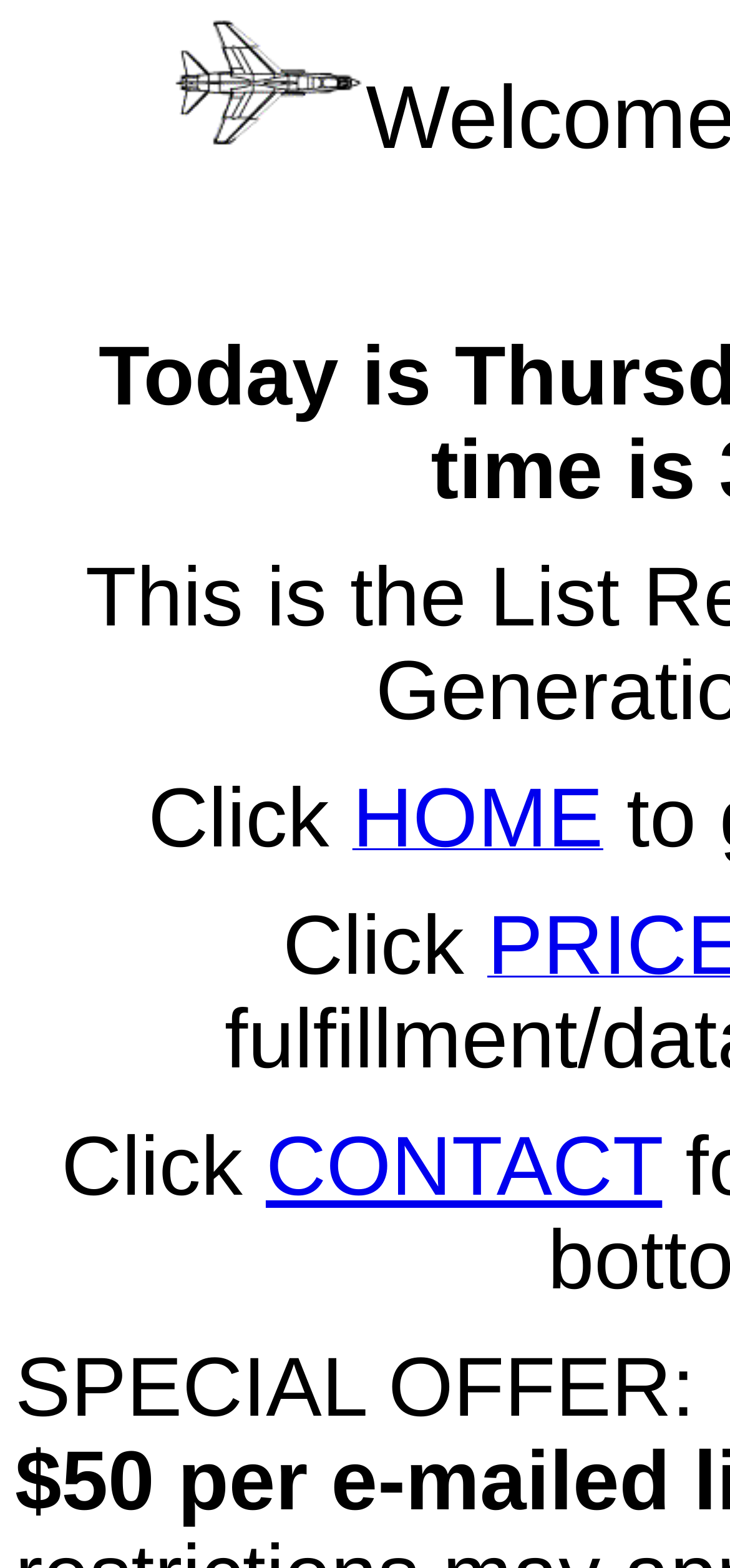What is the name of the father mentioned on the webpage?
Please provide a single word or phrase answer based on the image.

Donald